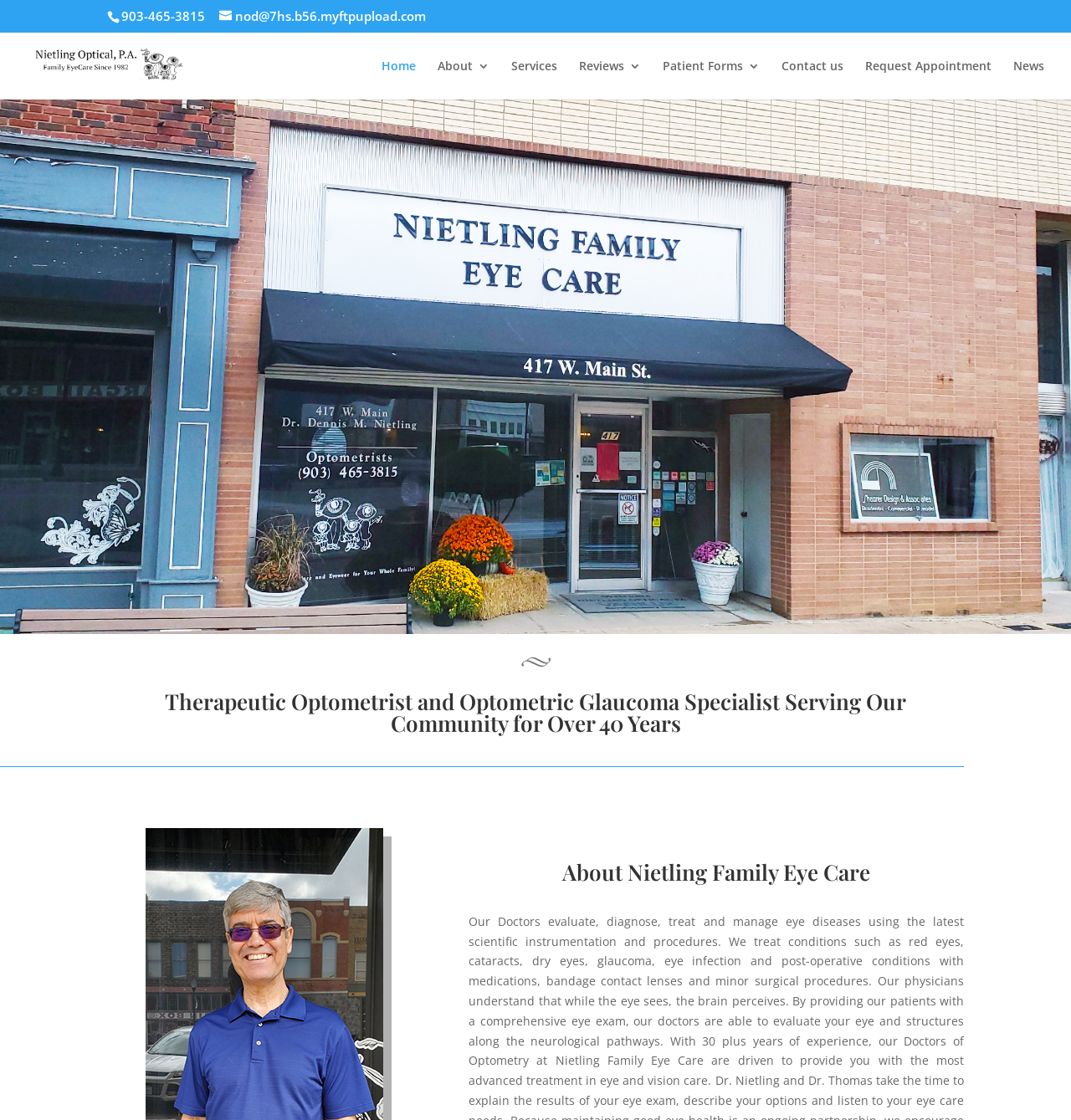What is the profession of the specialist?
From the screenshot, supply a one-word or short-phrase answer.

Therapeutic Optometrist and Optometric Glaucoma Specialist